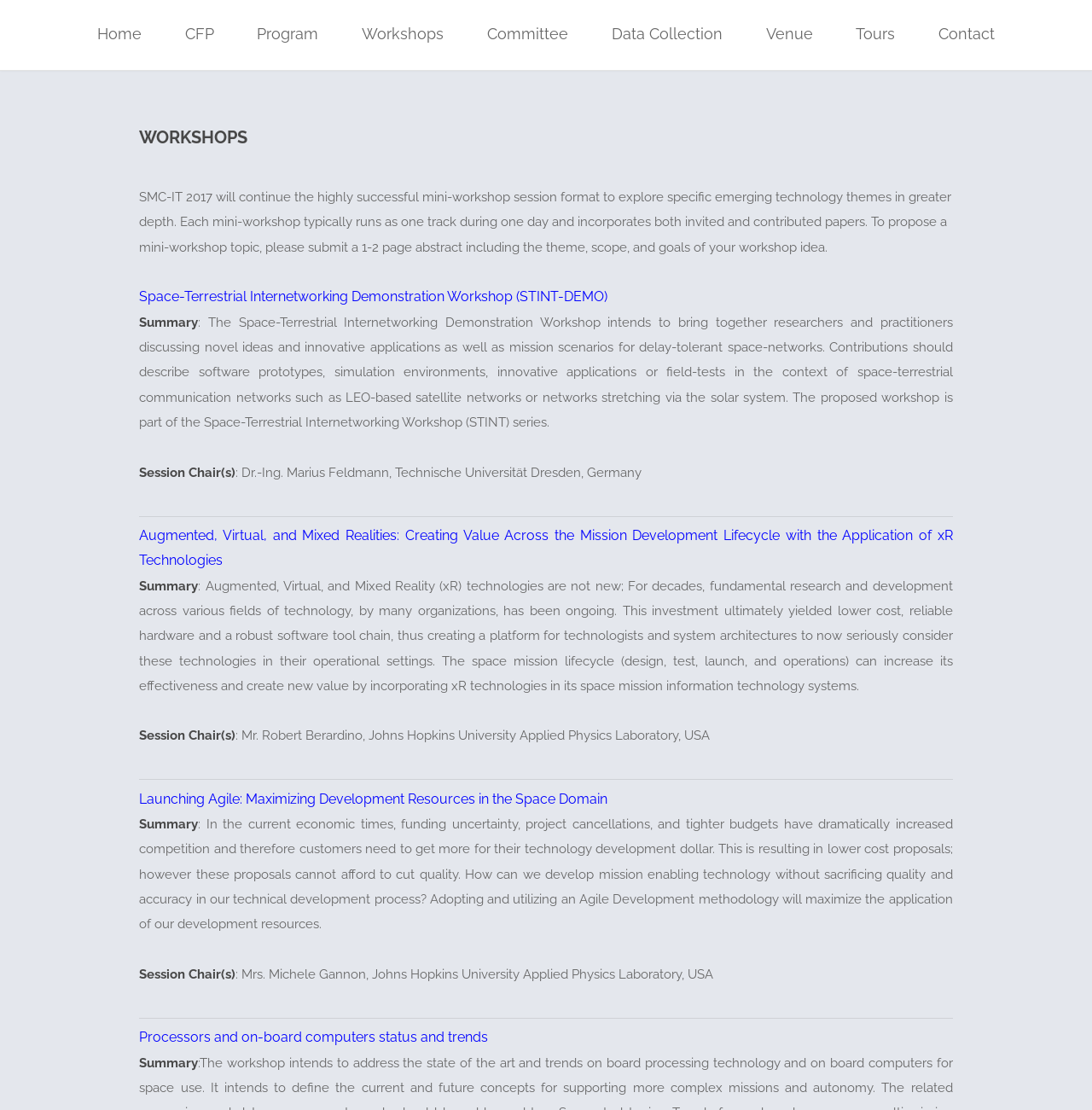Locate the bounding box of the user interface element based on this description: "Space-Terrestrial Internetworking Demonstration Workshop (STINT-DEMO)".

[0.128, 0.261, 0.557, 0.274]